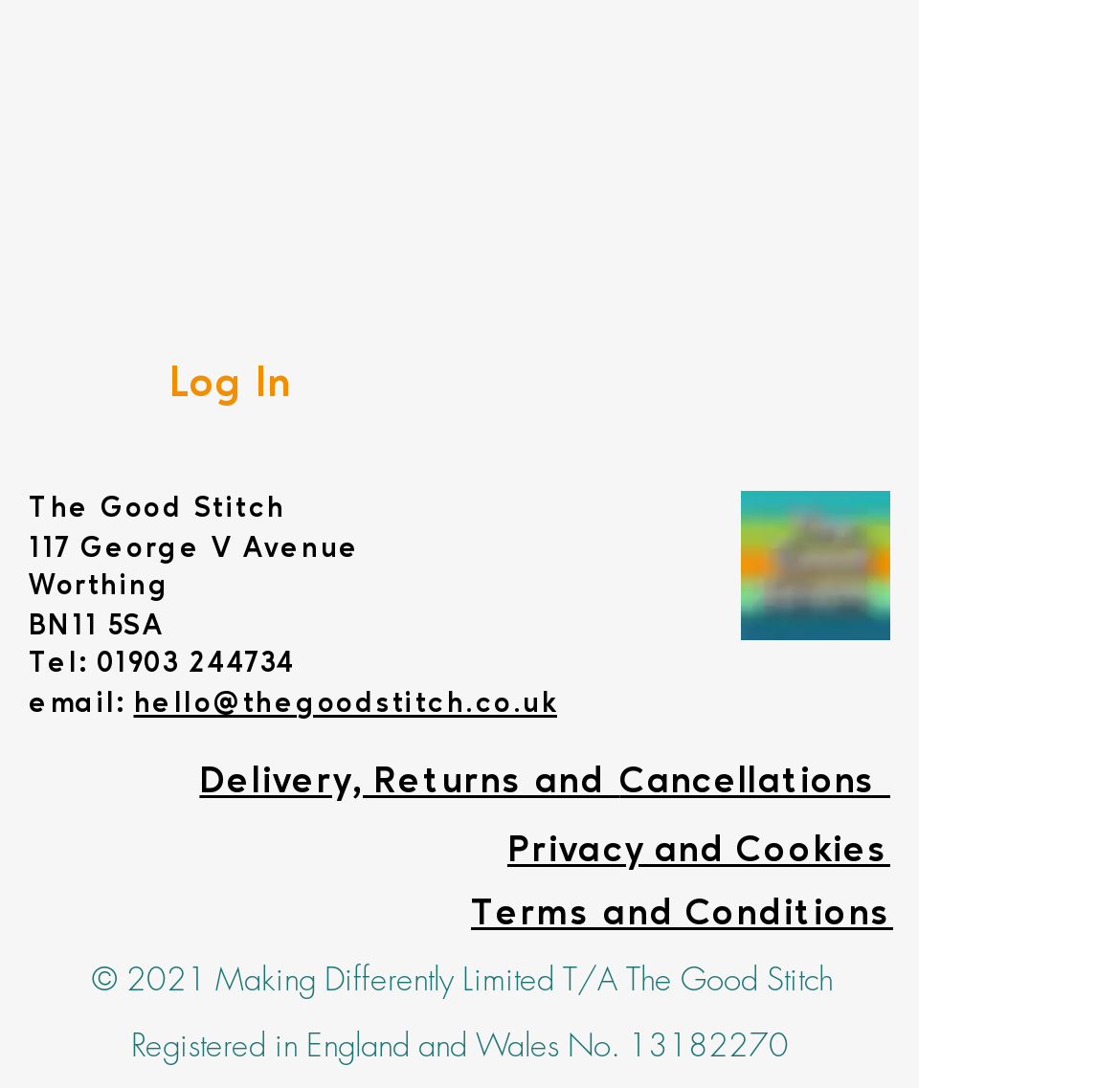Using the provided element description, identify the bounding box coordinates as (top-left x, top-left y, bottom-right x, bottom-right y). Ensure all values are between 0 and 1. Description: 13182270

[0.56, 0.94, 0.704, 0.979]